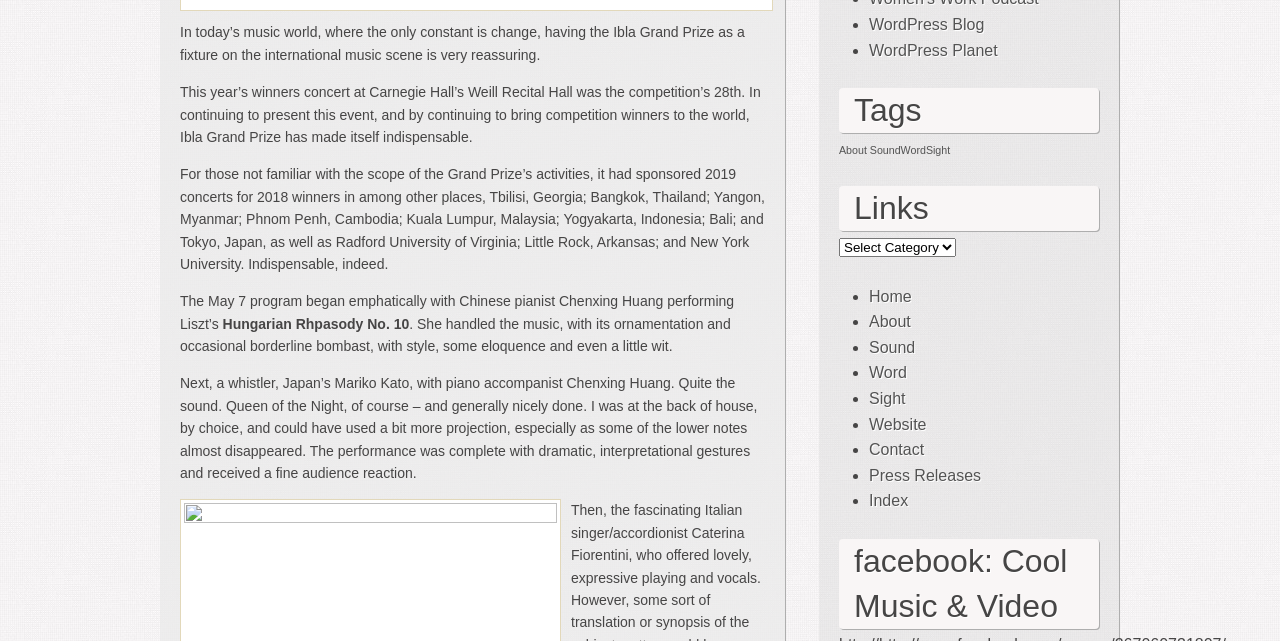What is the name of the blog mentioned at the bottom of the page?
Look at the image and answer with only one word or phrase.

WordPress Blog